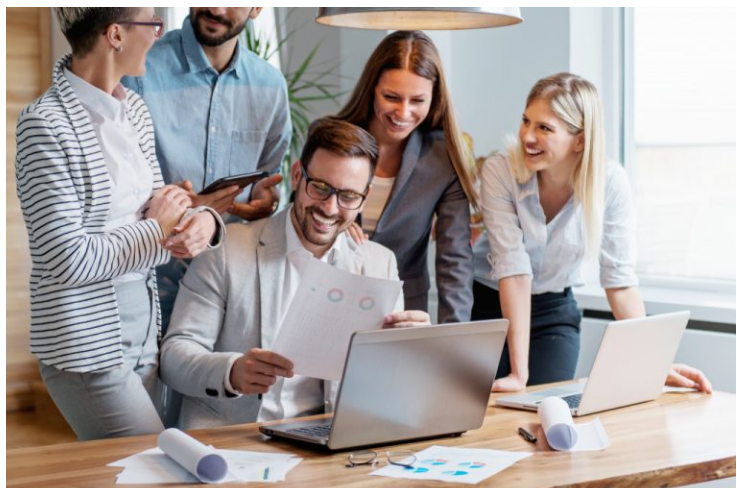Analyze the image and deliver a detailed answer to the question: How many laptops are open in front of the man?

According to the caption, there are two laptops open in front of the man, indicating a focus on technology-driven solutions.